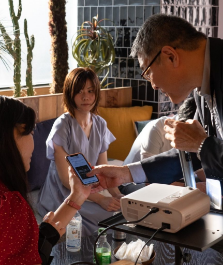What is the man showing to the woman? Using the information from the screenshot, answer with a single word or phrase.

Something on his smartphone